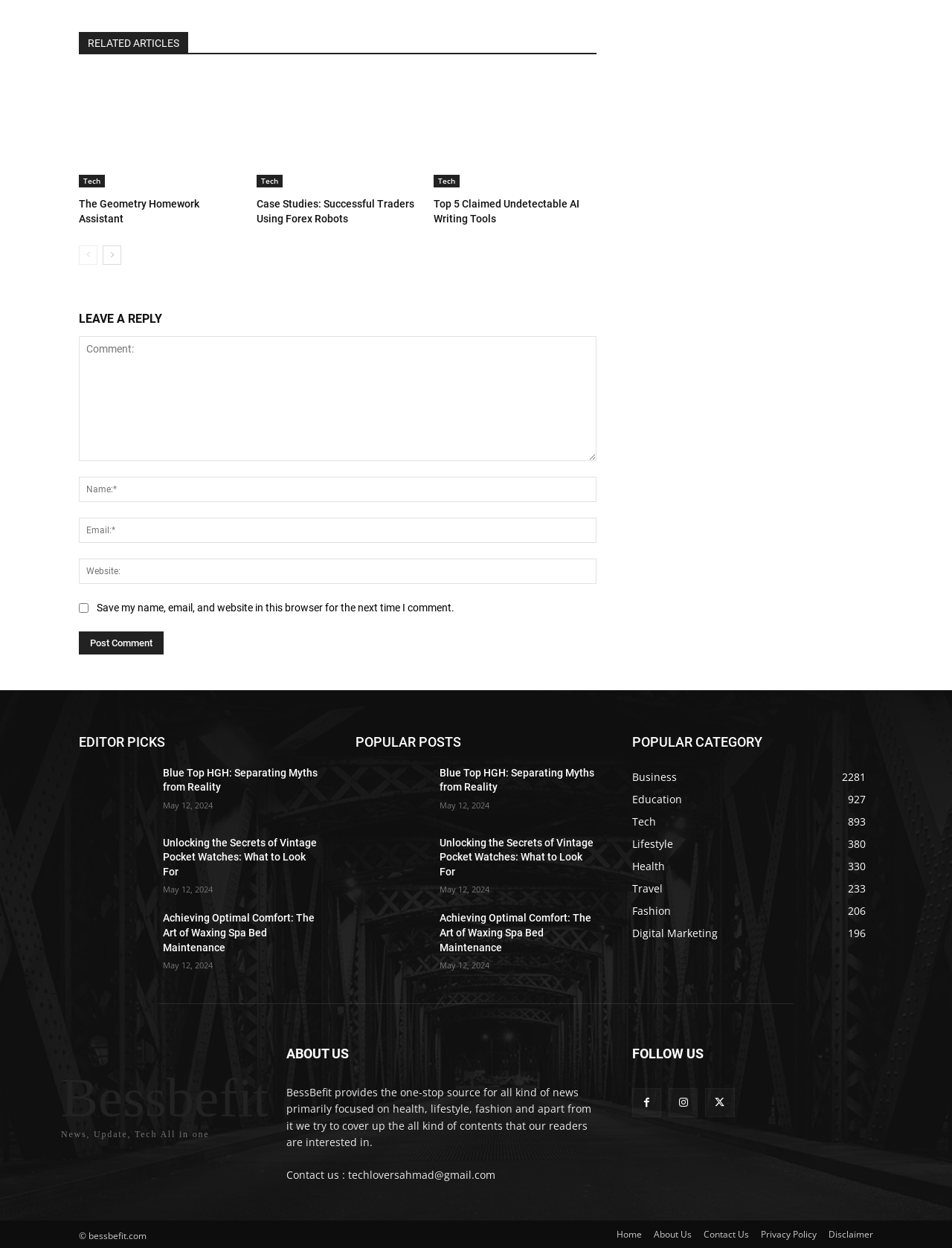Identify the bounding box coordinates of the section to be clicked to complete the task described by the following instruction: "Click on the 'Blue Top HGH: Separating Myths from Reality' link". The coordinates should be four float numbers between 0 and 1, formatted as [left, top, right, bottom].

[0.083, 0.612, 0.159, 0.653]